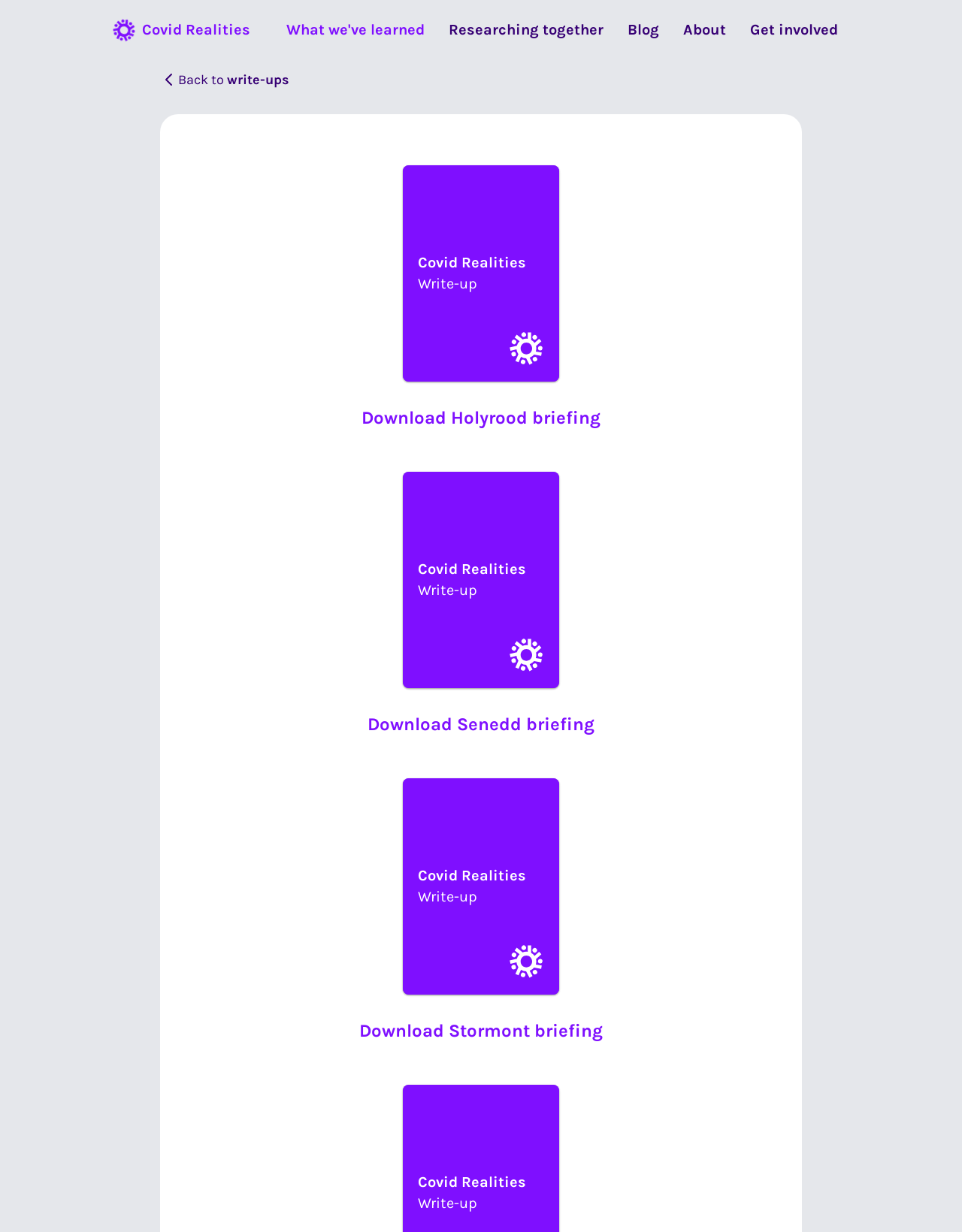What is the purpose of the 'Get involved' link? Using the information from the screenshot, answer with a single word or phrase.

To participate in the webinar series